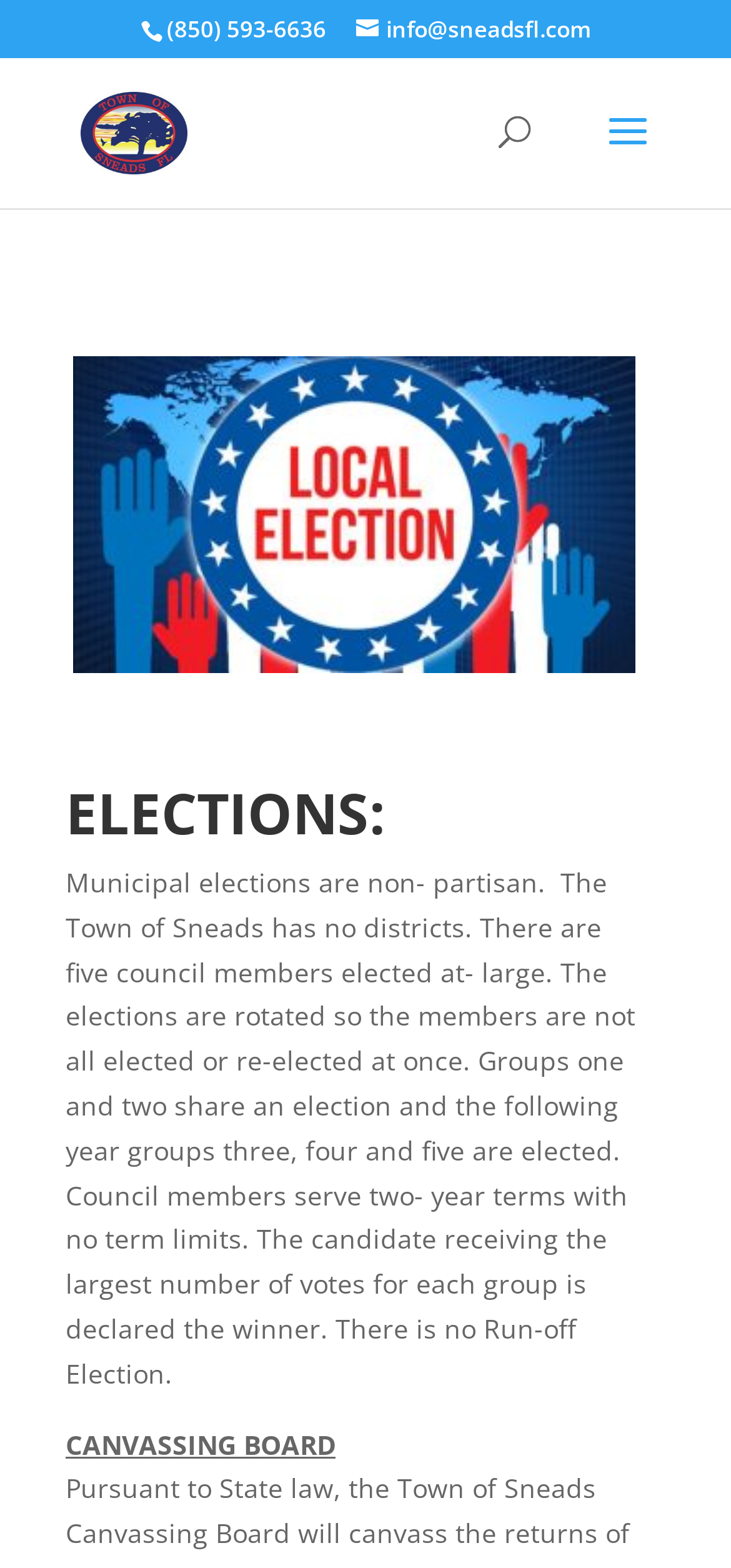Answer briefly with one word or phrase:
What is the phone number of the town?

(850) 593-6636